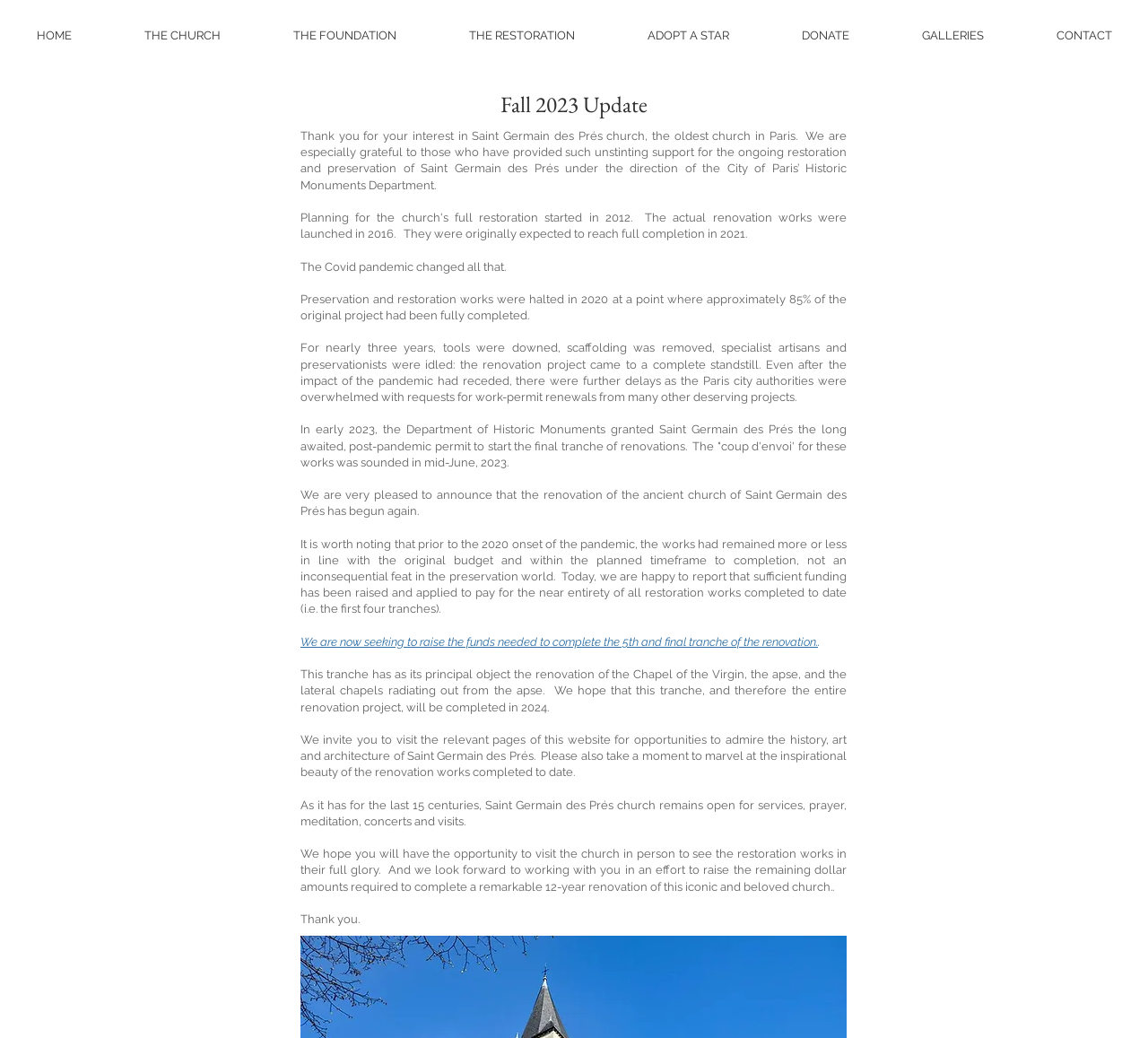How much of the original project was completed before the pandemic?
From the image, respond using a single word or phrase.

85%